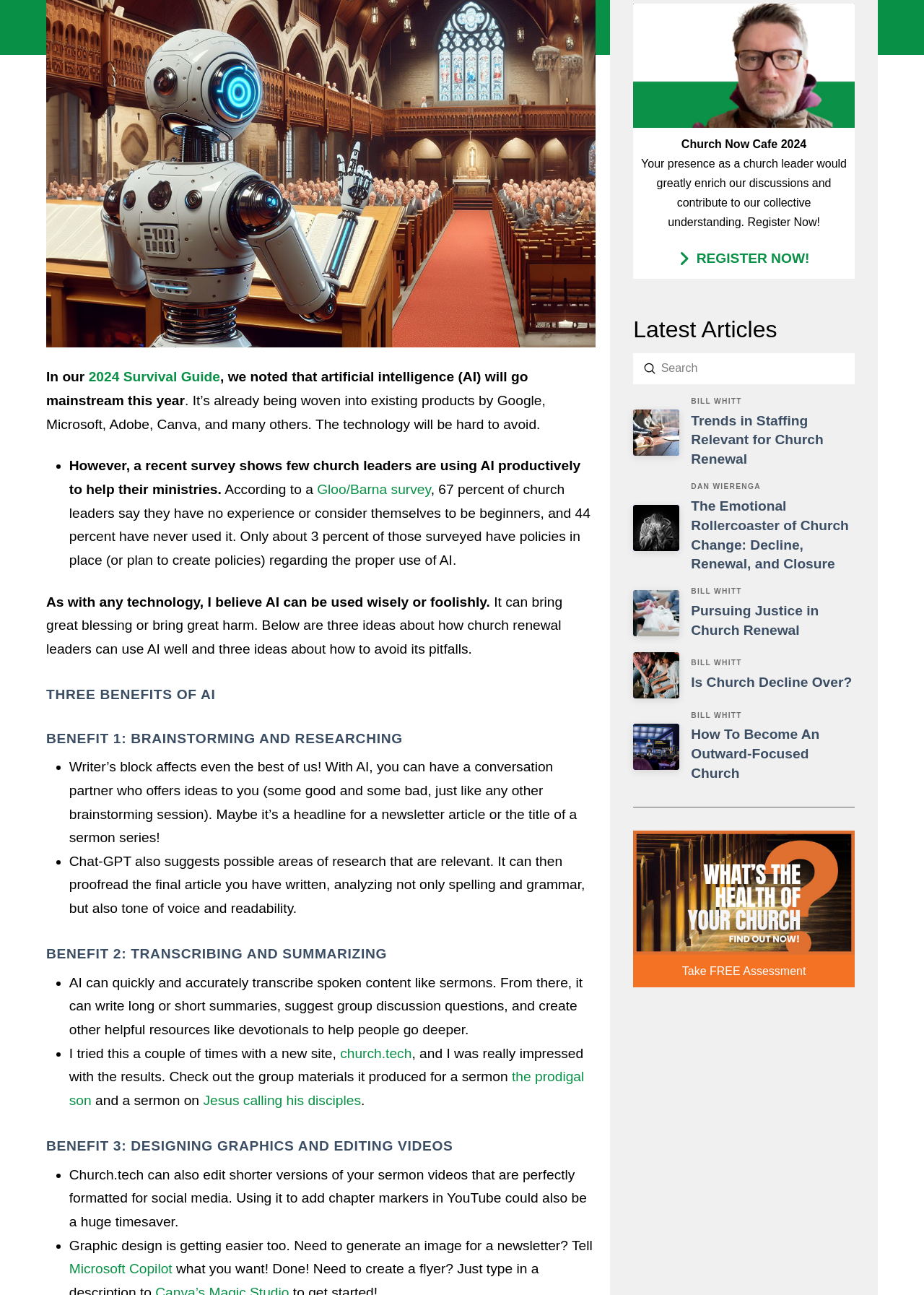Identify the bounding box for the described UI element. Provide the coordinates in (top-left x, top-left y, bottom-right x, bottom-right y) format with values ranging from 0 to 1: Bill WhittIs Church Decline Over?

[0.685, 0.503, 0.925, 0.539]